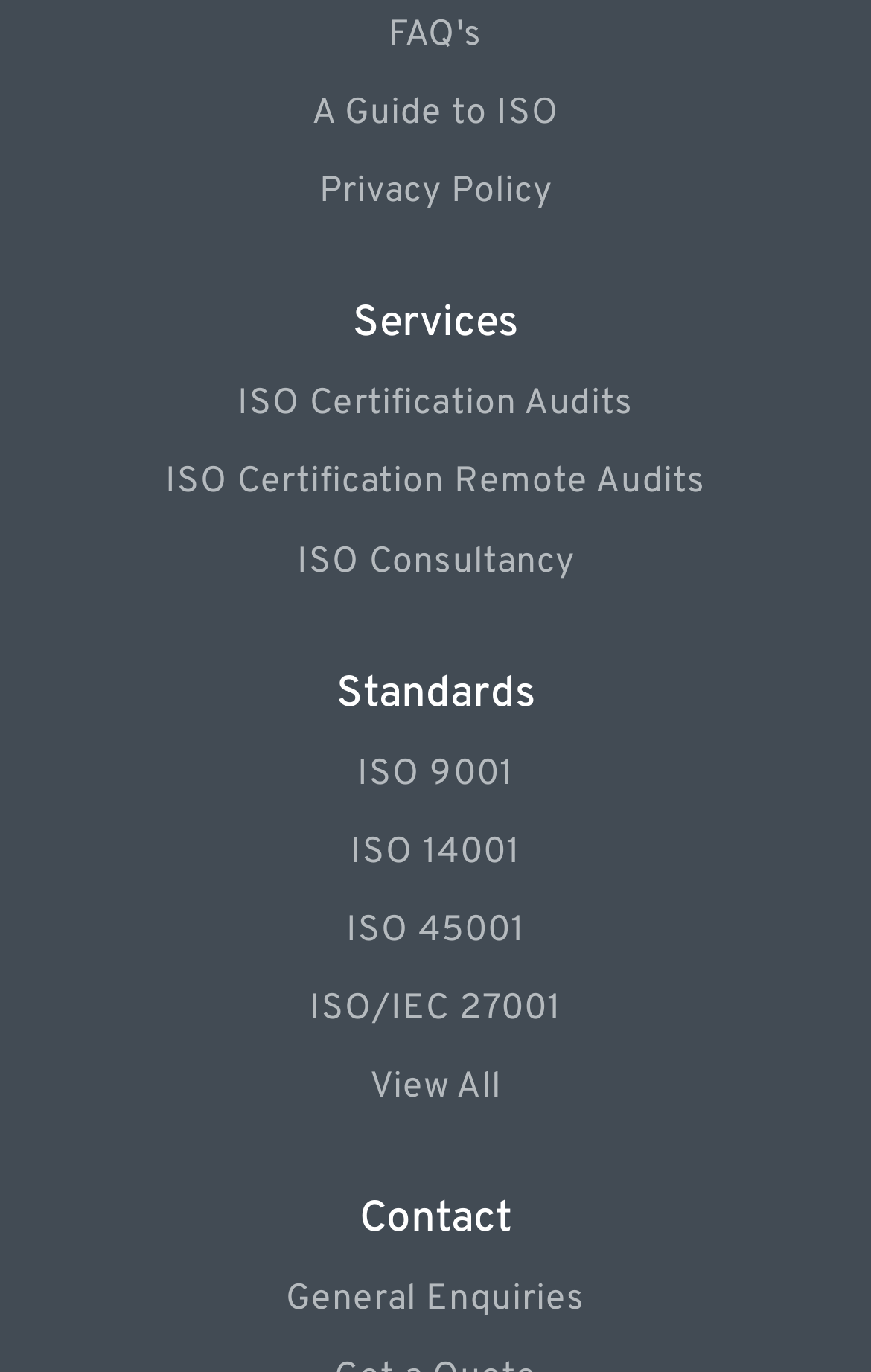Use a single word or phrase to answer this question: 
What is the last link in the Services section?

ISO Consultancy